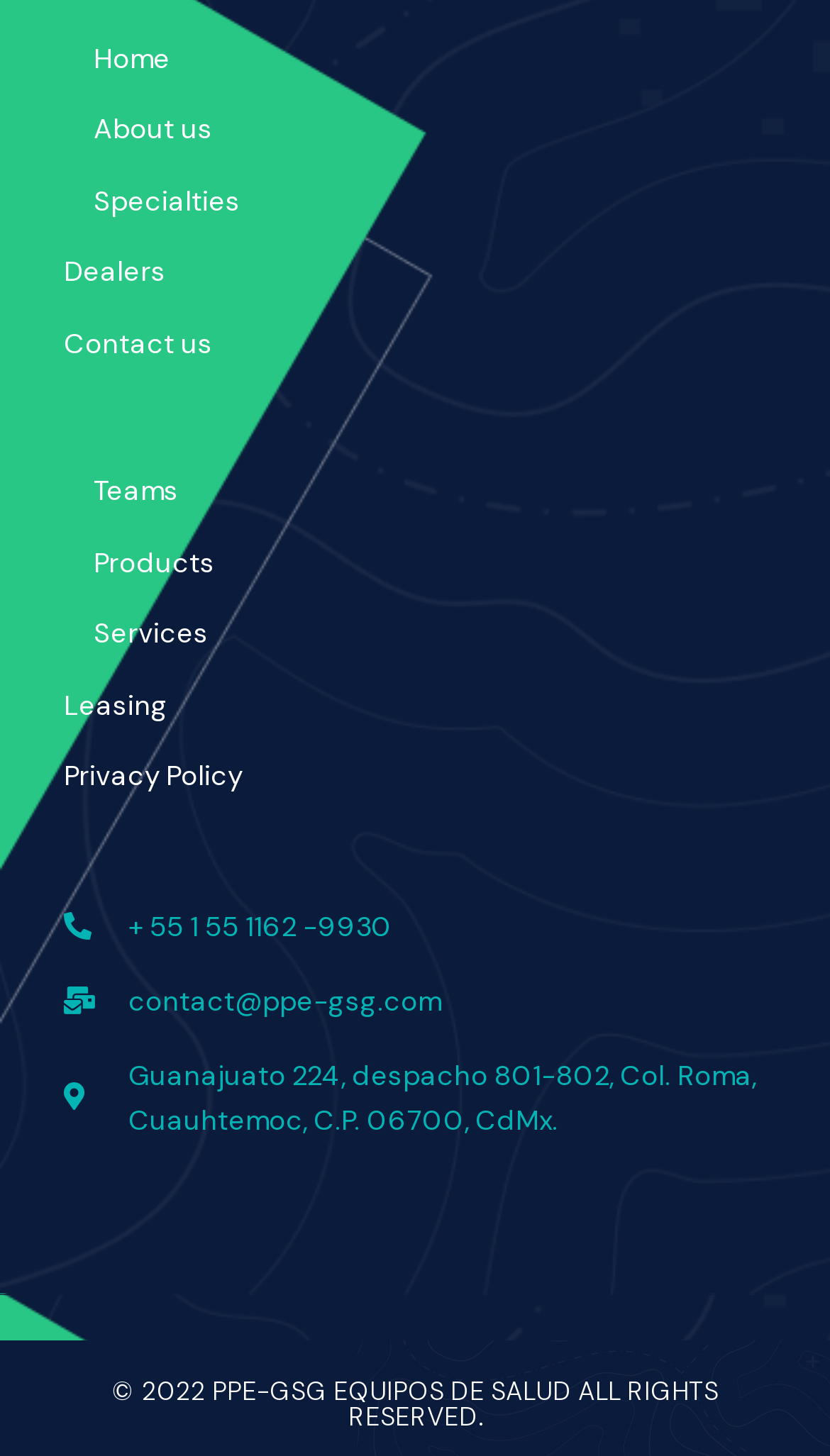What is the company's email address?
Using the information presented in the image, please offer a detailed response to the question.

The company's email address can be found in the middle section of the webpage, where the contact information is provided. The email address is displayed as 'contact@ppe-gsg.com'.